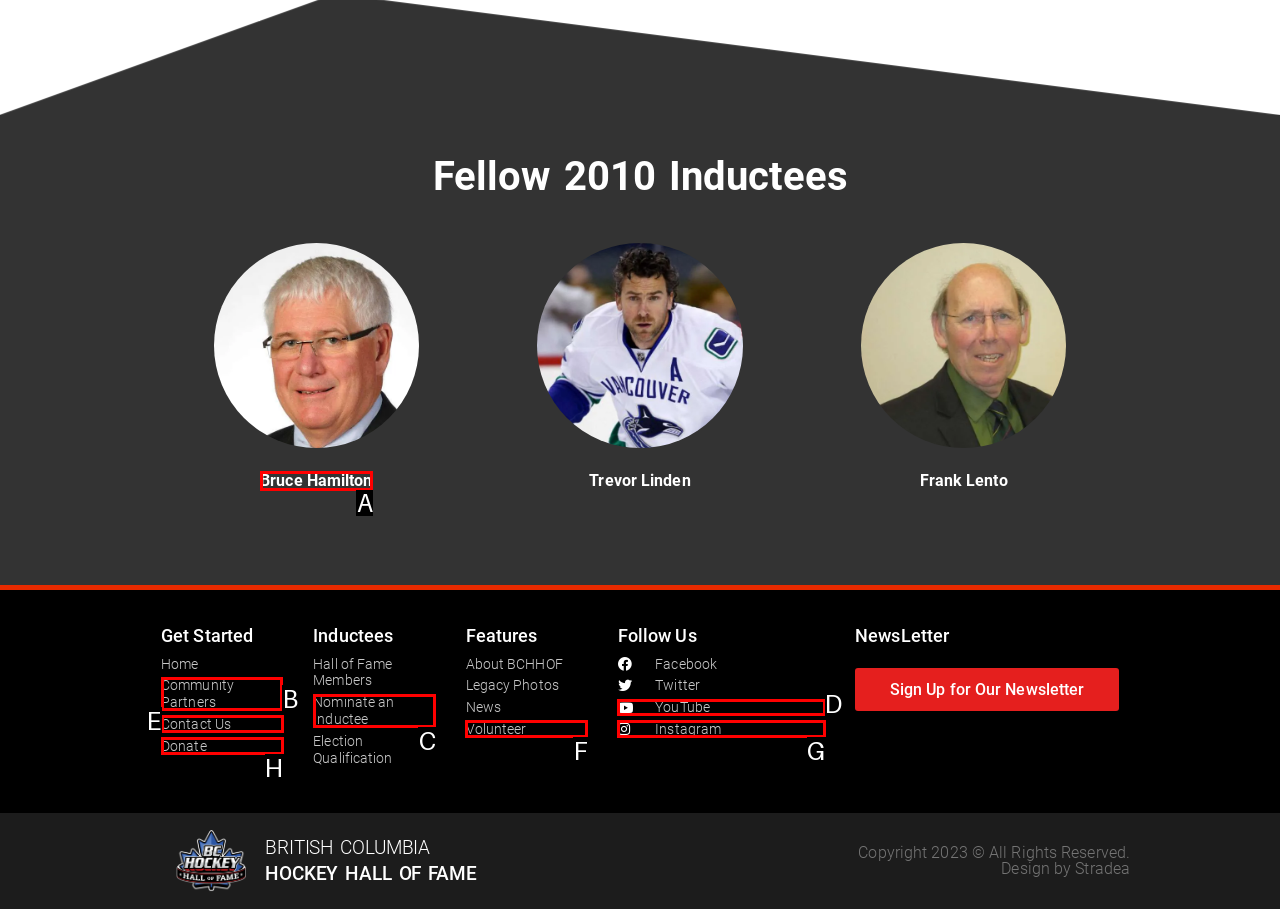Tell me which one HTML element I should click to complete the following task: Browse Horror Movies Database Answer with the option's letter from the given choices directly.

None